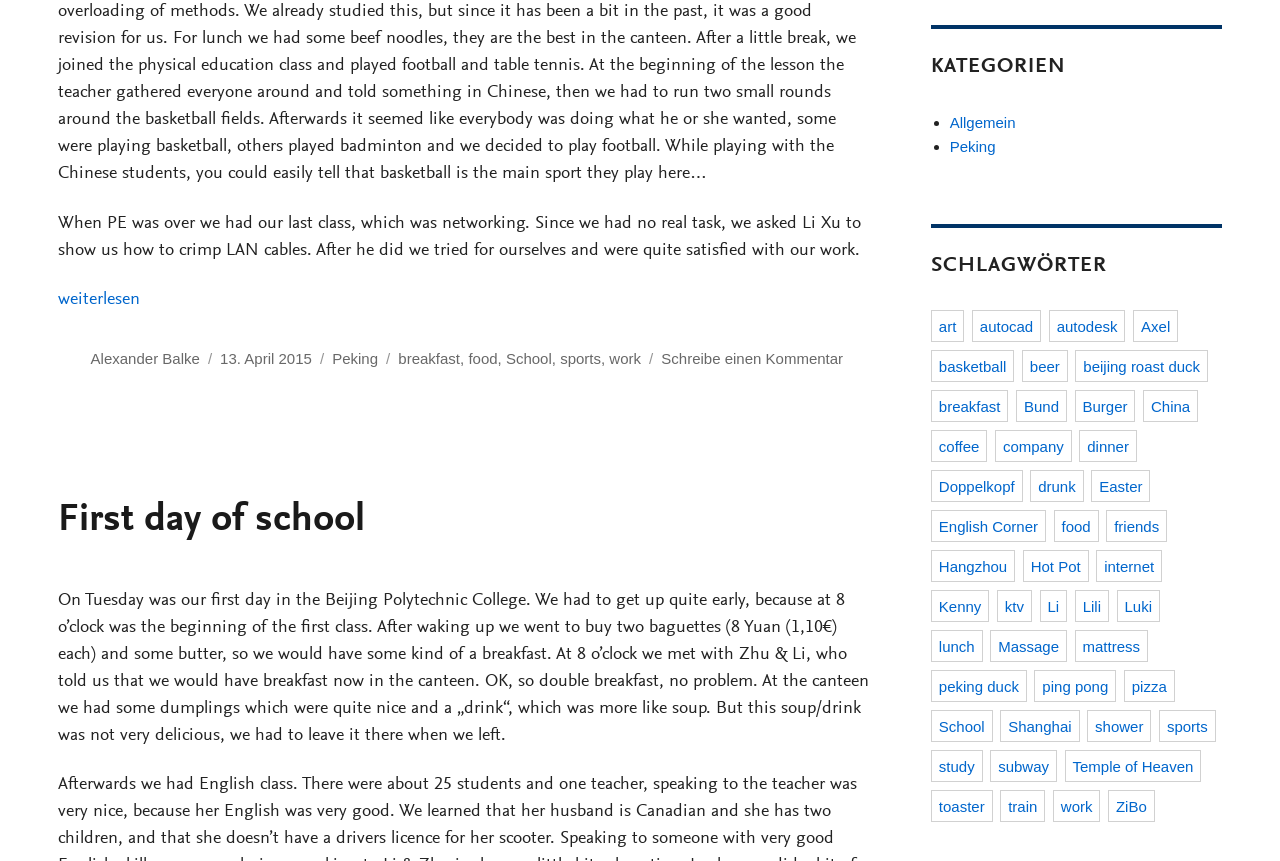Identify the bounding box of the UI element that matches this description: "„School is over“ weiterlesen".

[0.045, 0.338, 0.11, 0.359]